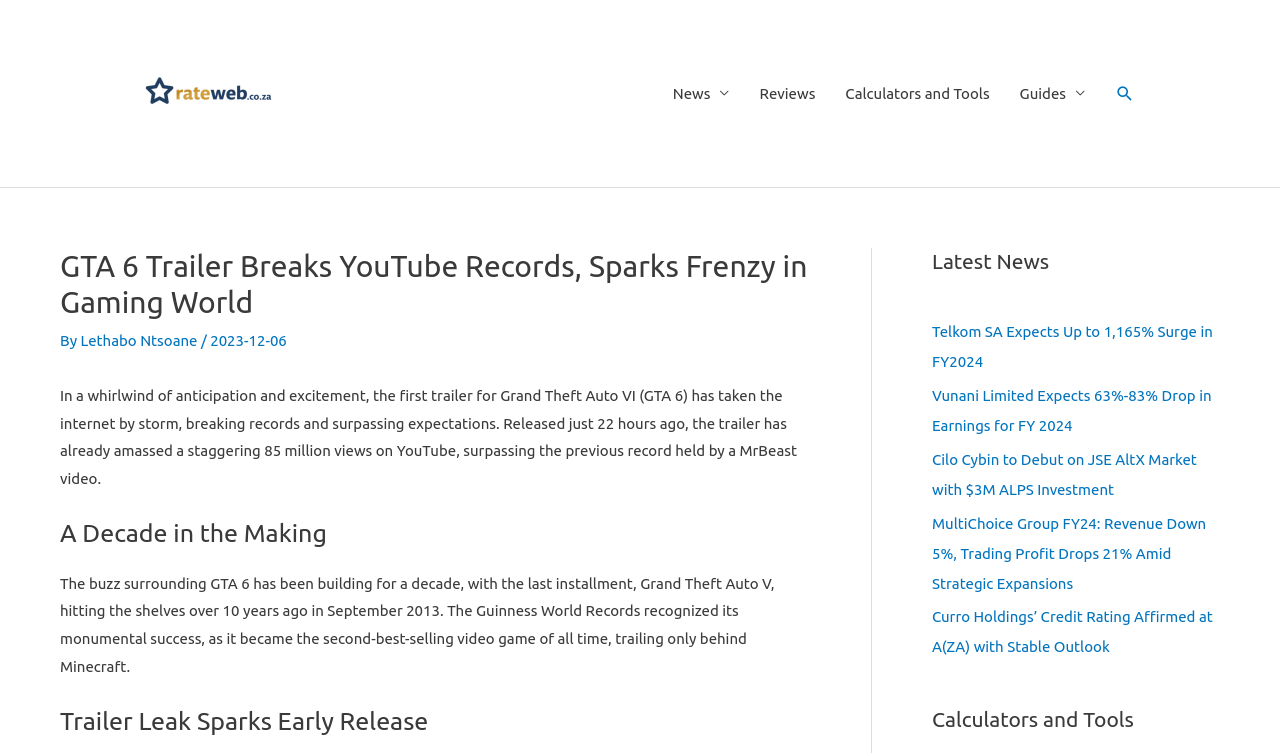Can you specify the bounding box coordinates for the region that should be clicked to fulfill this instruction: "Search using the search icon link".

[0.871, 0.111, 0.887, 0.137]